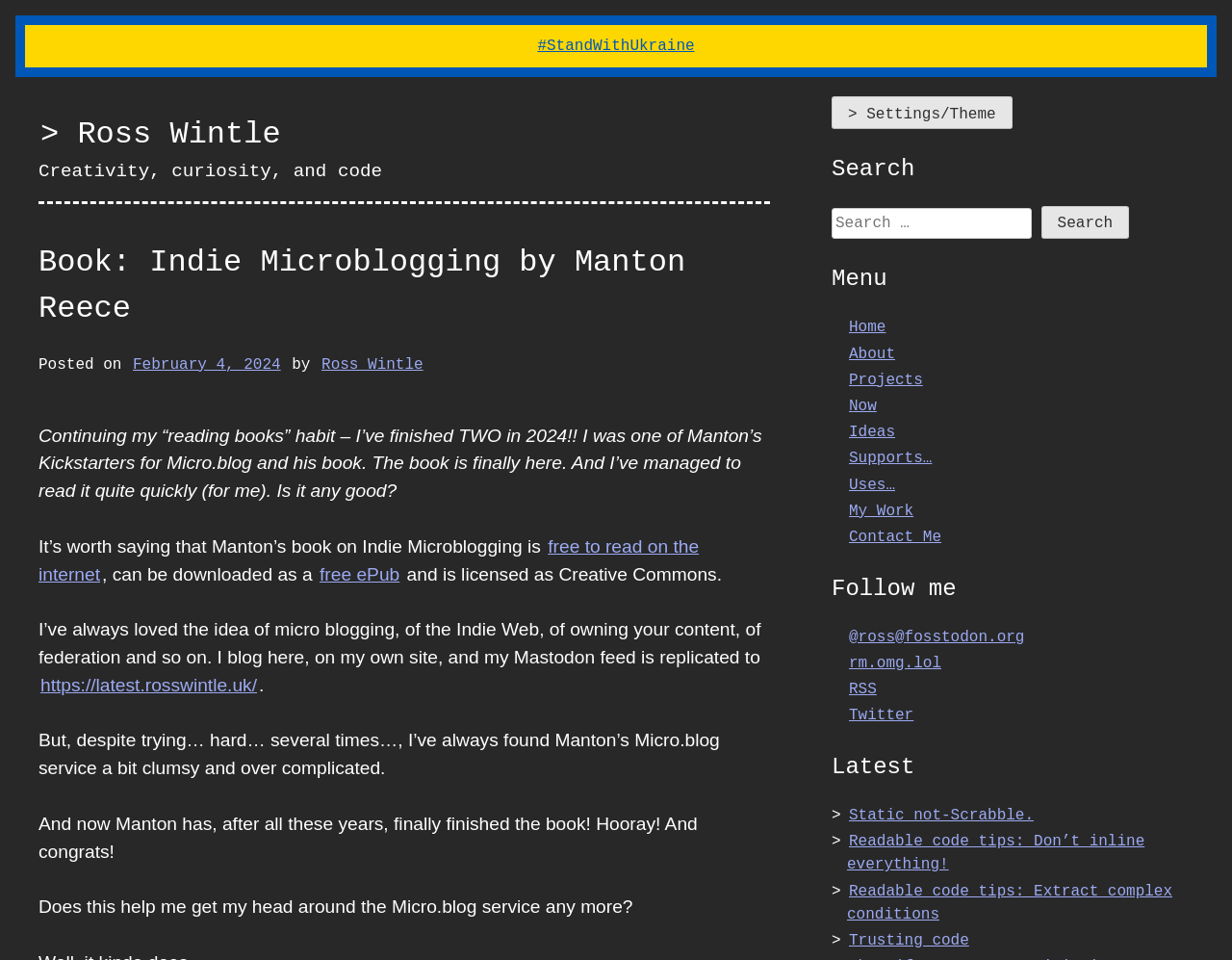Please determine the bounding box coordinates of the element's region to click for the following instruction: "Search for Bible verses".

None